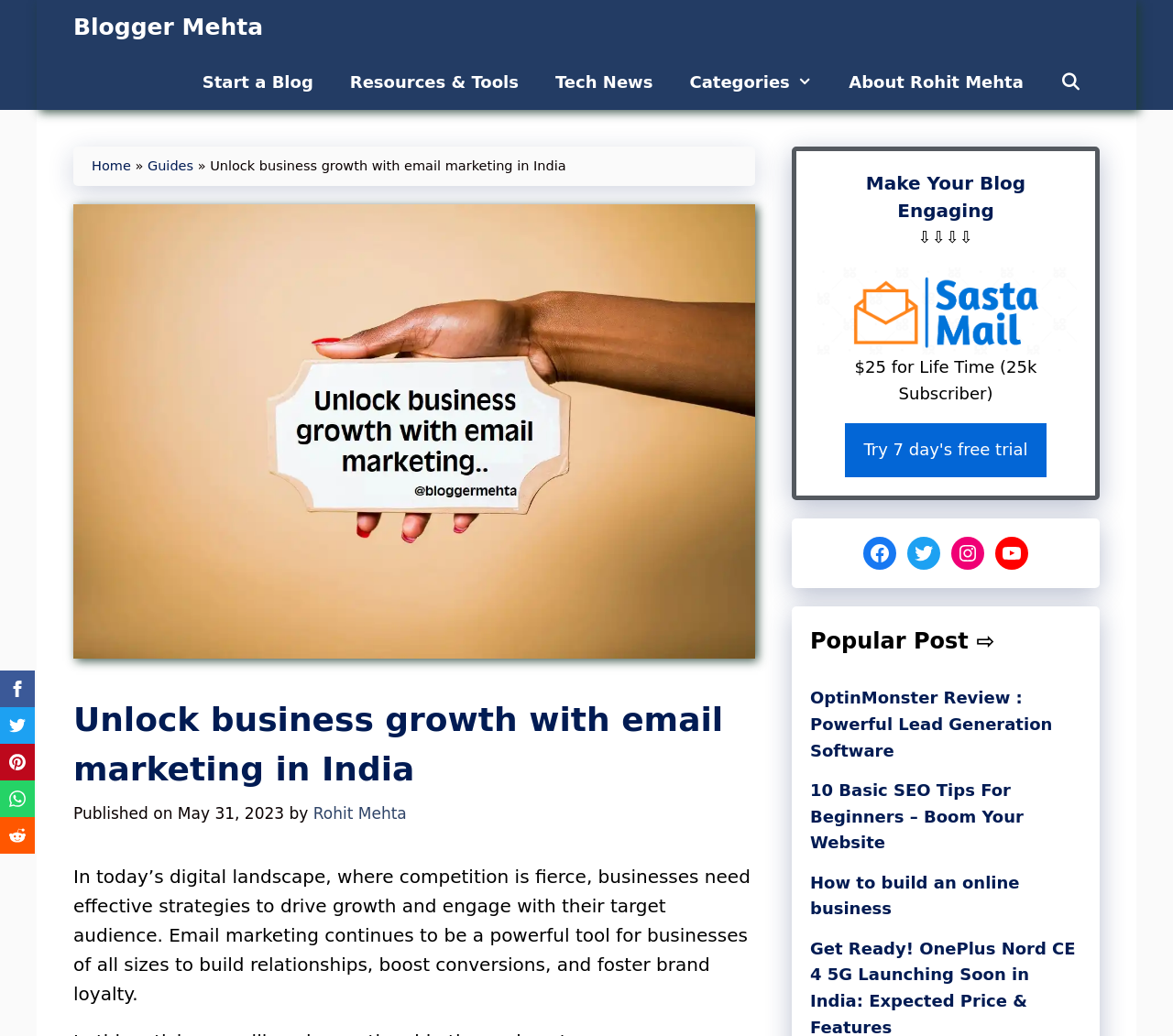What is the author of the current article?
Using the image, answer in one word or phrase.

Rohit Mehta